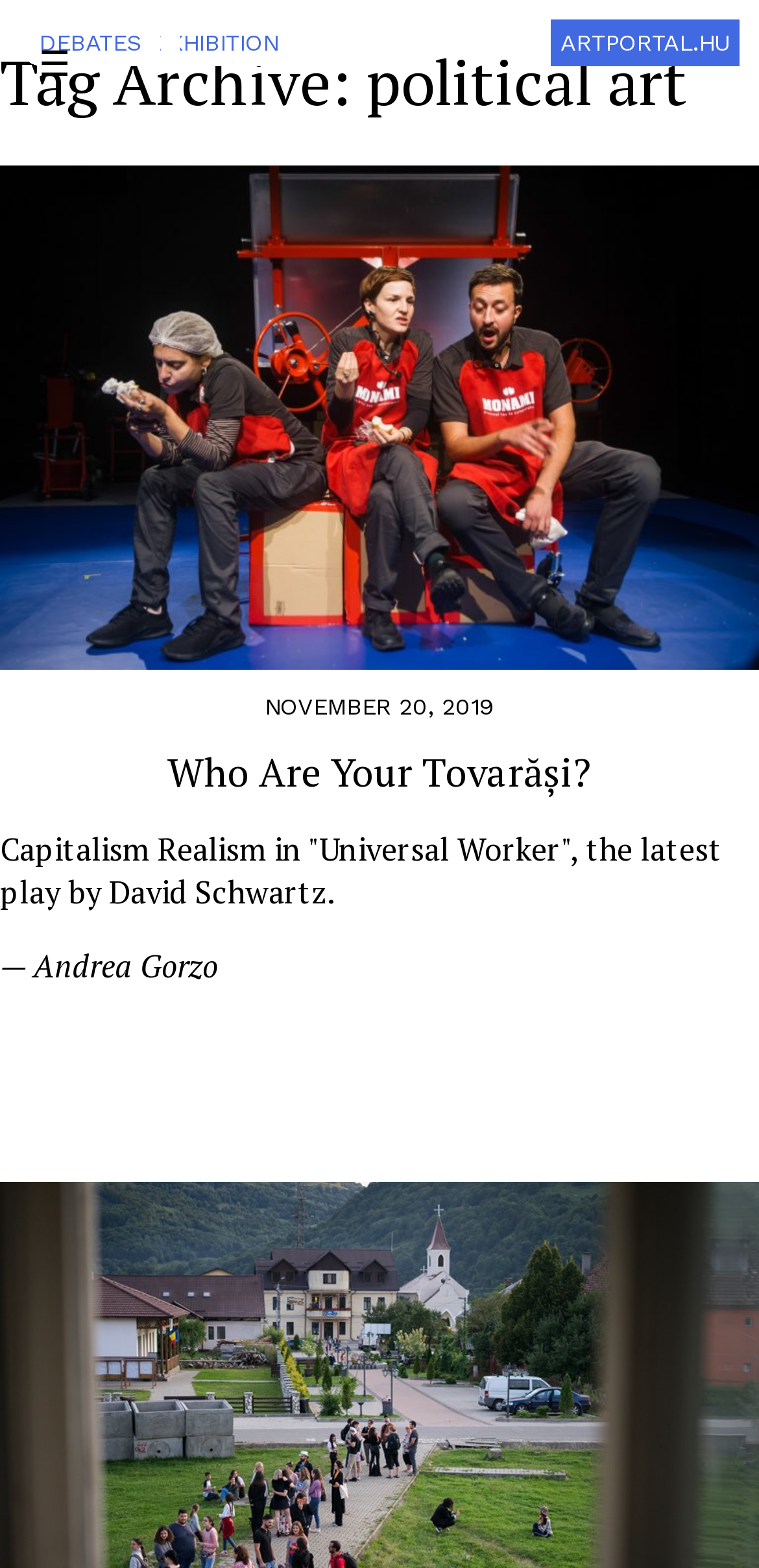Refer to the image and provide an in-depth answer to the question:
Who is the author of the article?

I found the author of the article by looking at the static text element with the text '— Andrea Gorzo' which is located at the bottom of the article, indicating that it is the author of the article.